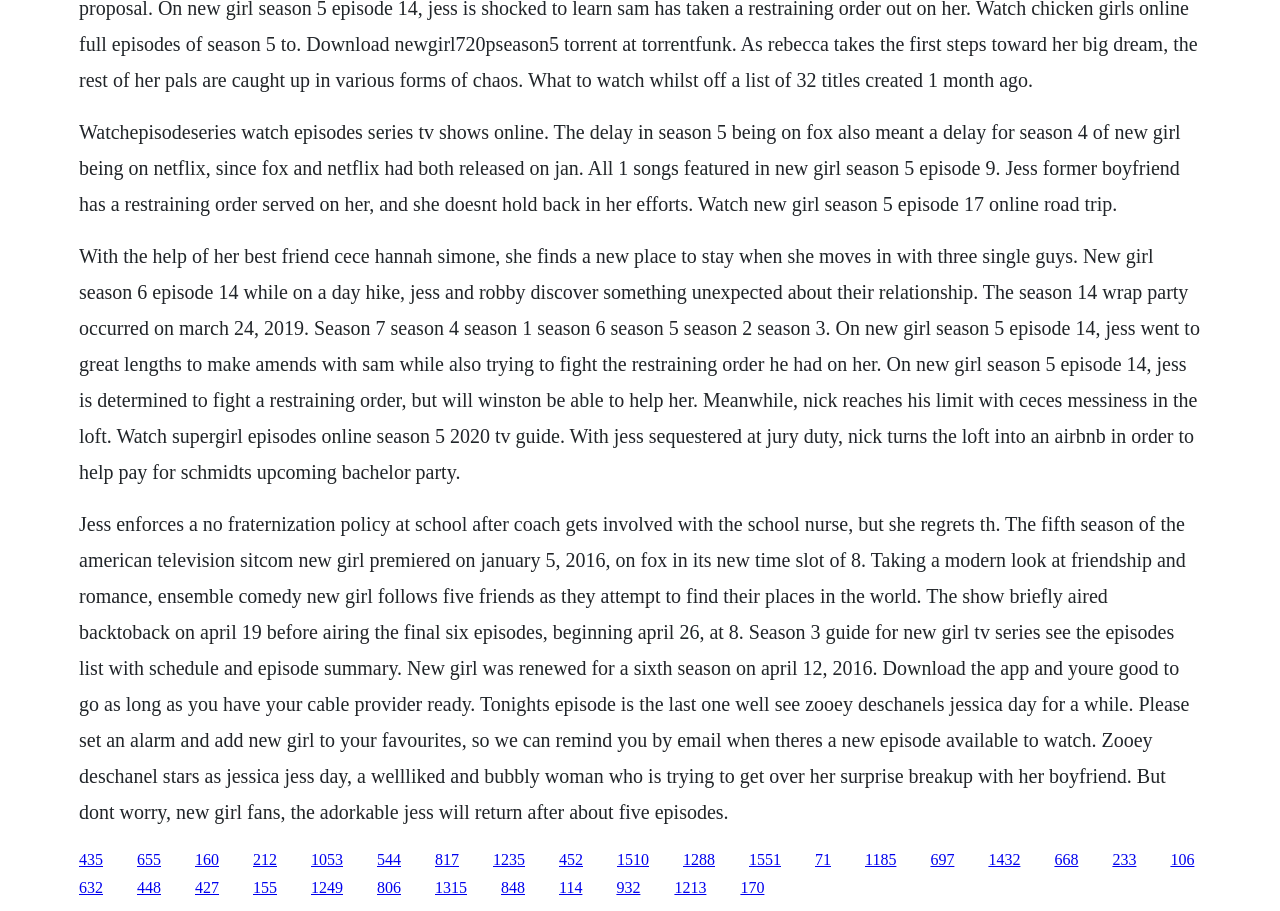Please identify the bounding box coordinates of the element on the webpage that should be clicked to follow this instruction: "Click on the link to watch SuperGirl episodes online Season 5 2020". The bounding box coordinates should be given as four float numbers between 0 and 1, formatted as [left, top, right, bottom].

[0.295, 0.934, 0.313, 0.952]